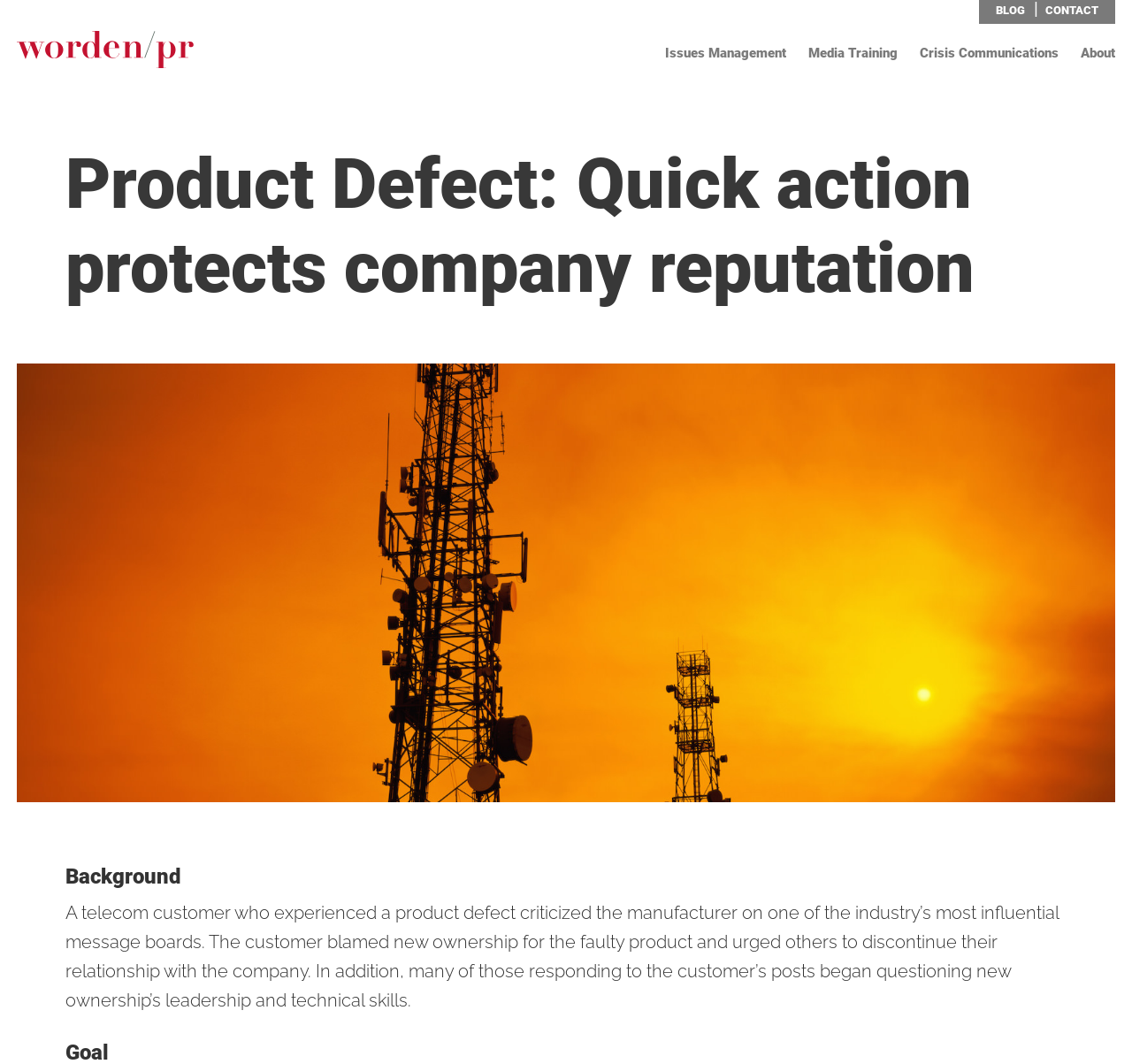Respond with a single word or short phrase to the following question: 
What is the company's name?

Worden PR